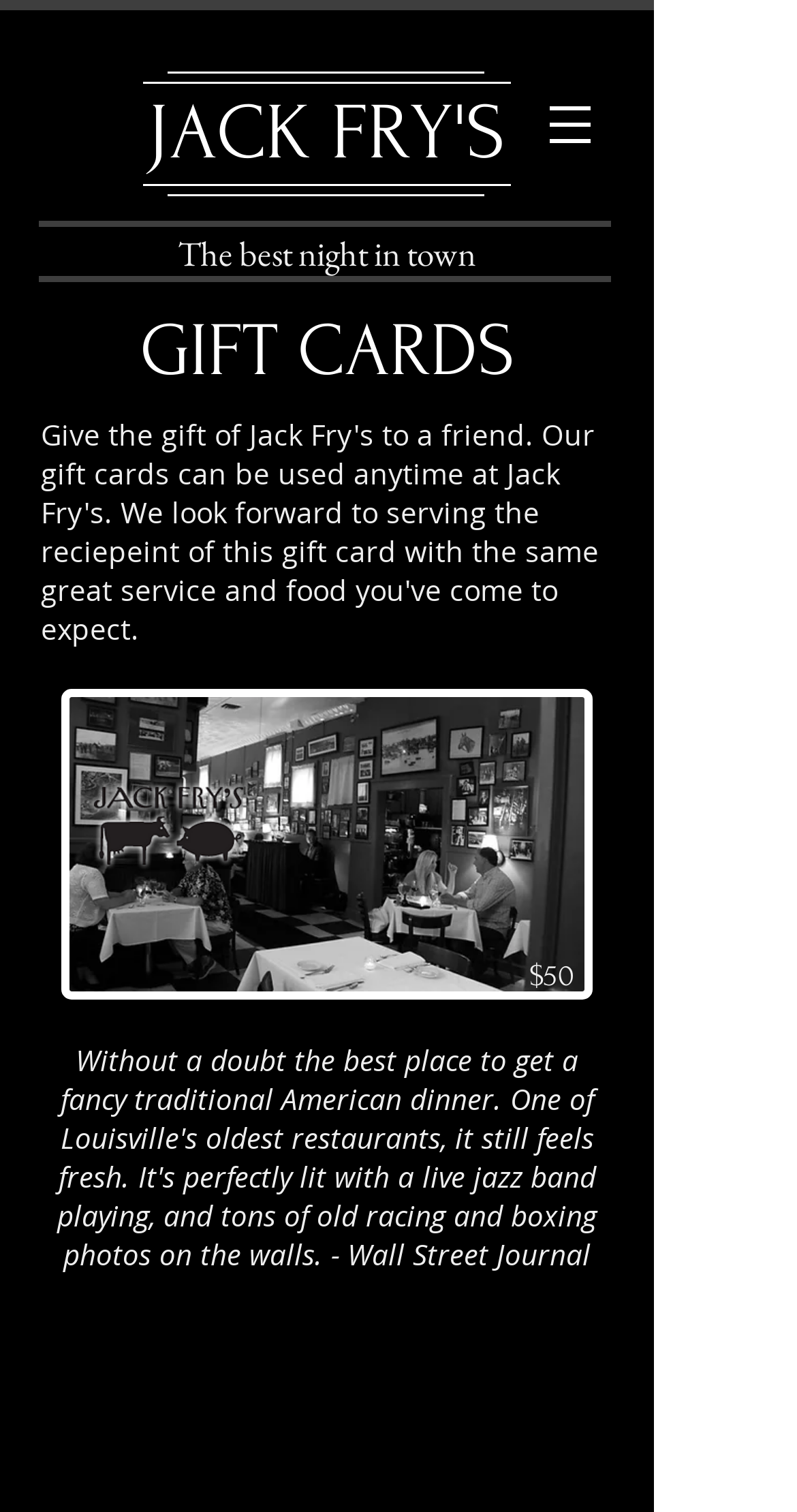What is the type of image on the page?
Please utilize the information in the image to give a detailed response to the question.

The type of image on the page can be found in the generic element, which has a description of 'IMG_9513.JPG', suggesting that it is a JPEG image file.